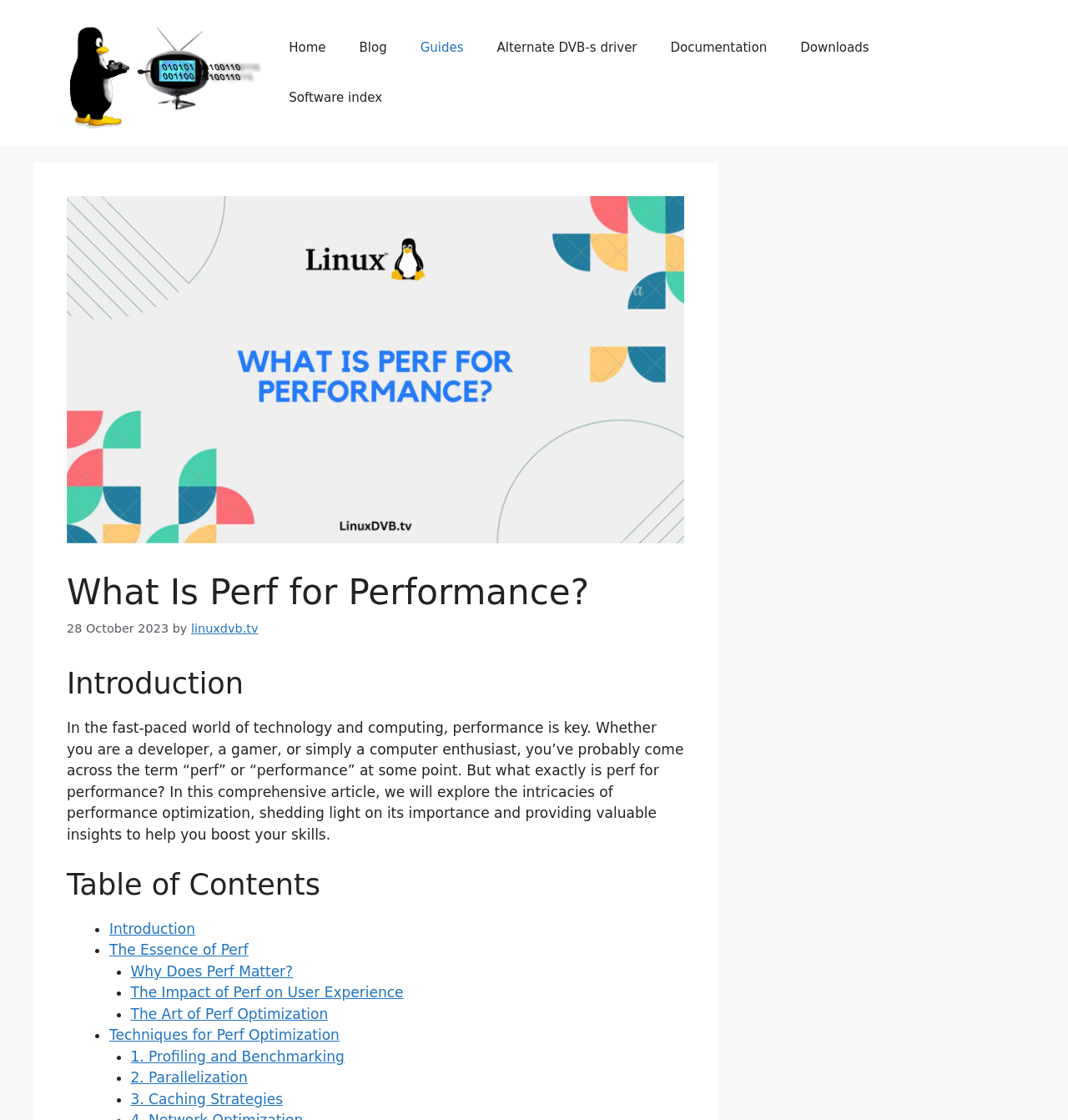Explain the webpage's layout and main content in detail.

The webpage is titled "What Is Perf for Performance?" and is part of the Linuxdvb website. At the top, there is a banner with the site's logo, an image of Linuxdvb, and a link to the site's homepage. Below the banner, there is a navigation menu with links to various sections of the site, including Home, Blog, Guides, and more.

The main content of the page is divided into sections, starting with a heading that repeats the title of the page. Below the heading, there is a time stamp indicating that the article was published on October 28, 2023, followed by the author's name, which is a link to linuxdvb.tv.

The introduction section provides an overview of the importance of performance optimization in the world of technology and computing. It explains that the article will explore the concept of perf and provide insights to help readers improve their skills.

Following the introduction, there is a table of contents section that lists the various topics covered in the article, including the essence of perf, why it matters, its impact on user experience, and techniques for optimization. Each topic is represented by a link, and the list is formatted with bullet points.

The rest of the page is dedicated to the article's content, which is divided into sections with headings and subheadings. The text is accompanied by no images, but there are links to other relevant articles or resources throughout the page. Overall, the page is focused on providing informative content related to performance optimization, with a clear structure and easy-to-follow navigation.